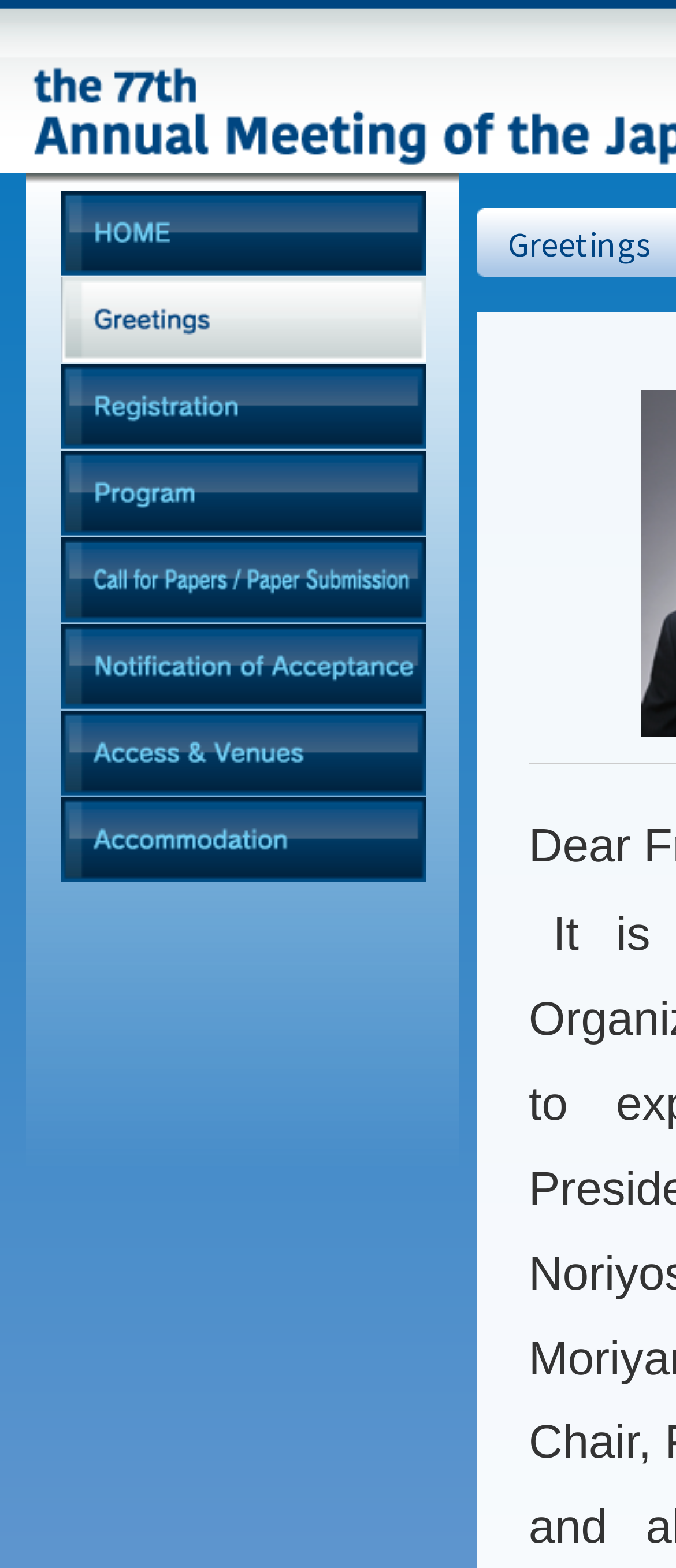Give a one-word or phrase response to the following question: What is the last menu item?

Accommodation